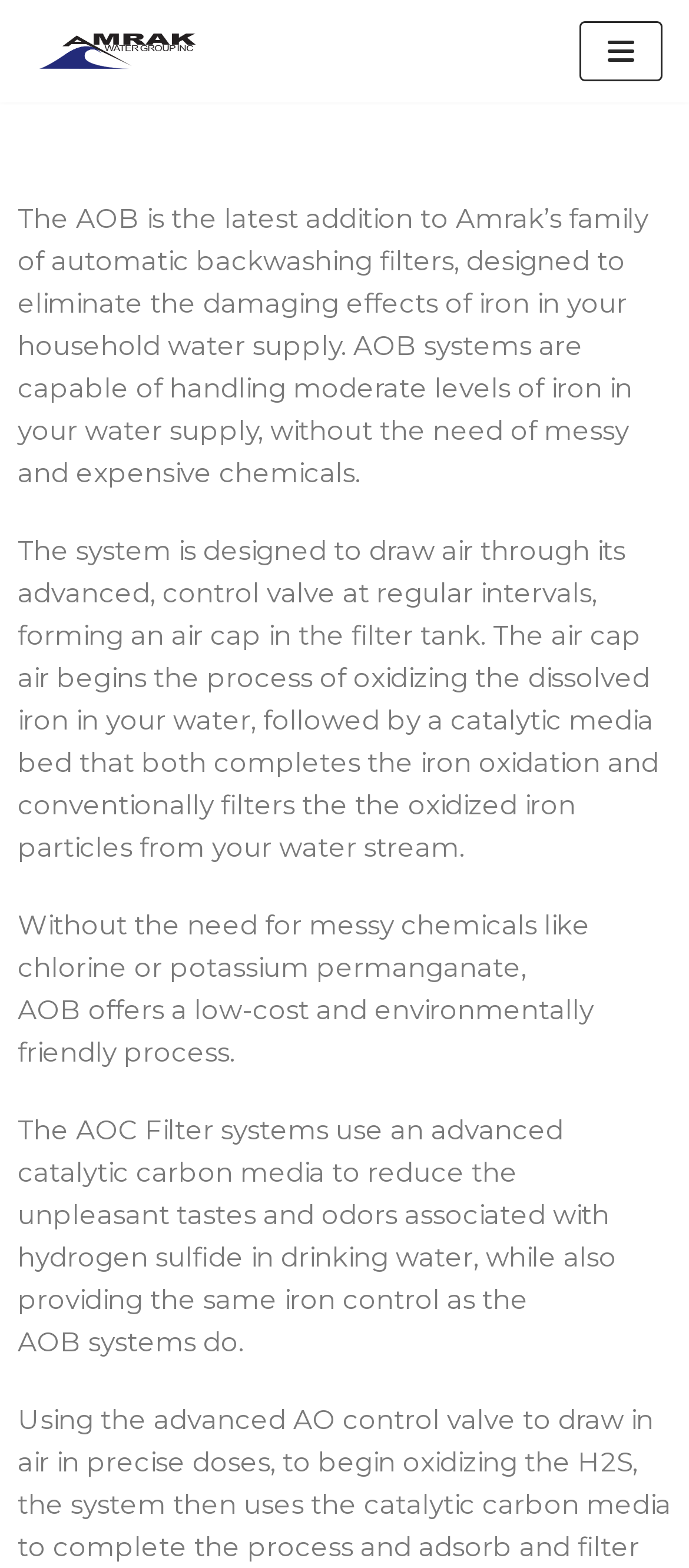Based on the element description Navigation Menu, identify the bounding box of the UI element in the given webpage screenshot. The coordinates should be in the format (top-left x, top-left y, bottom-right x, bottom-right y) and must be between 0 and 1.

[0.841, 0.014, 0.961, 0.052]